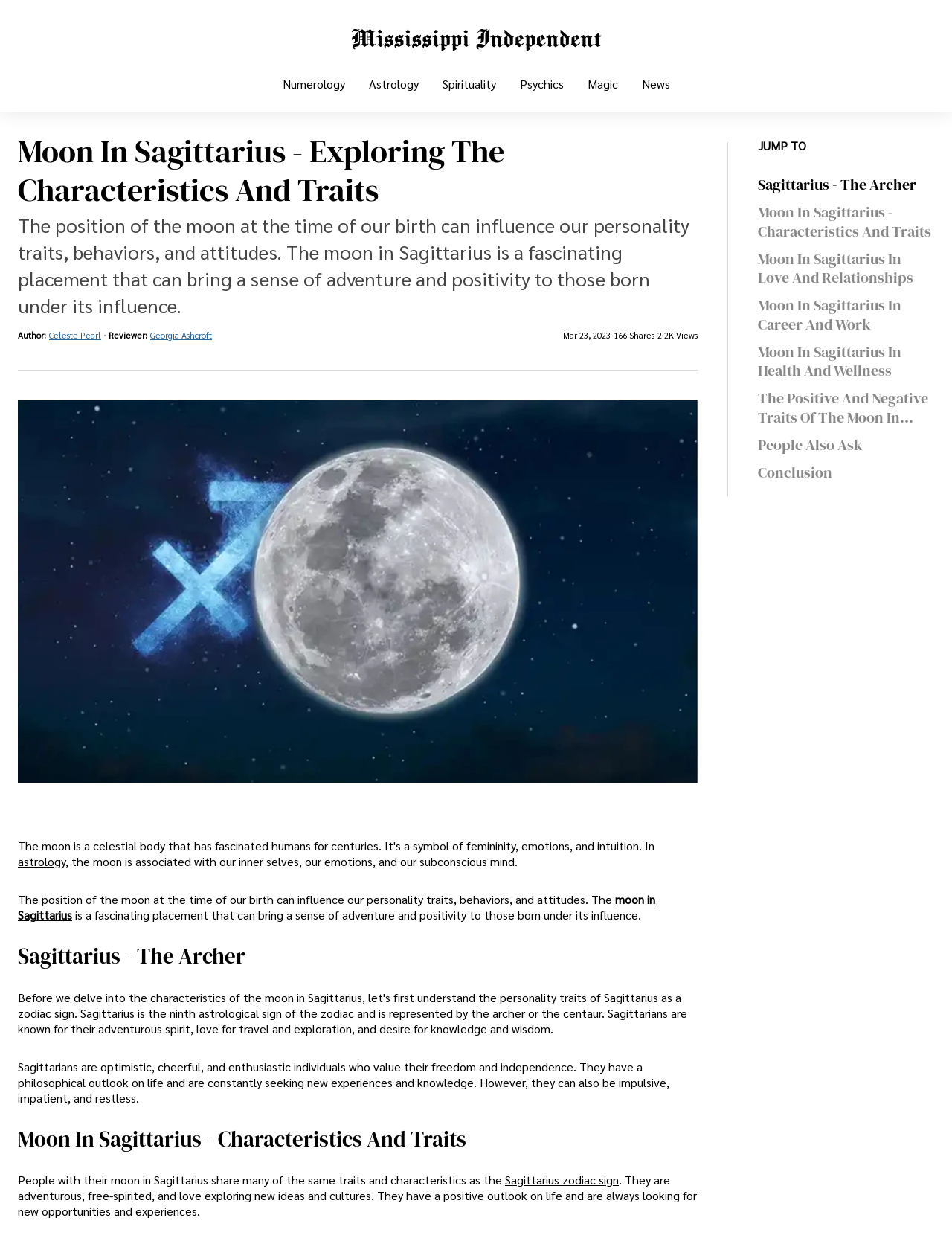Determine the bounding box coordinates of the area to click in order to meet this instruction: "Click on the 'Numerology' link".

[0.284, 0.065, 0.375, 0.09]